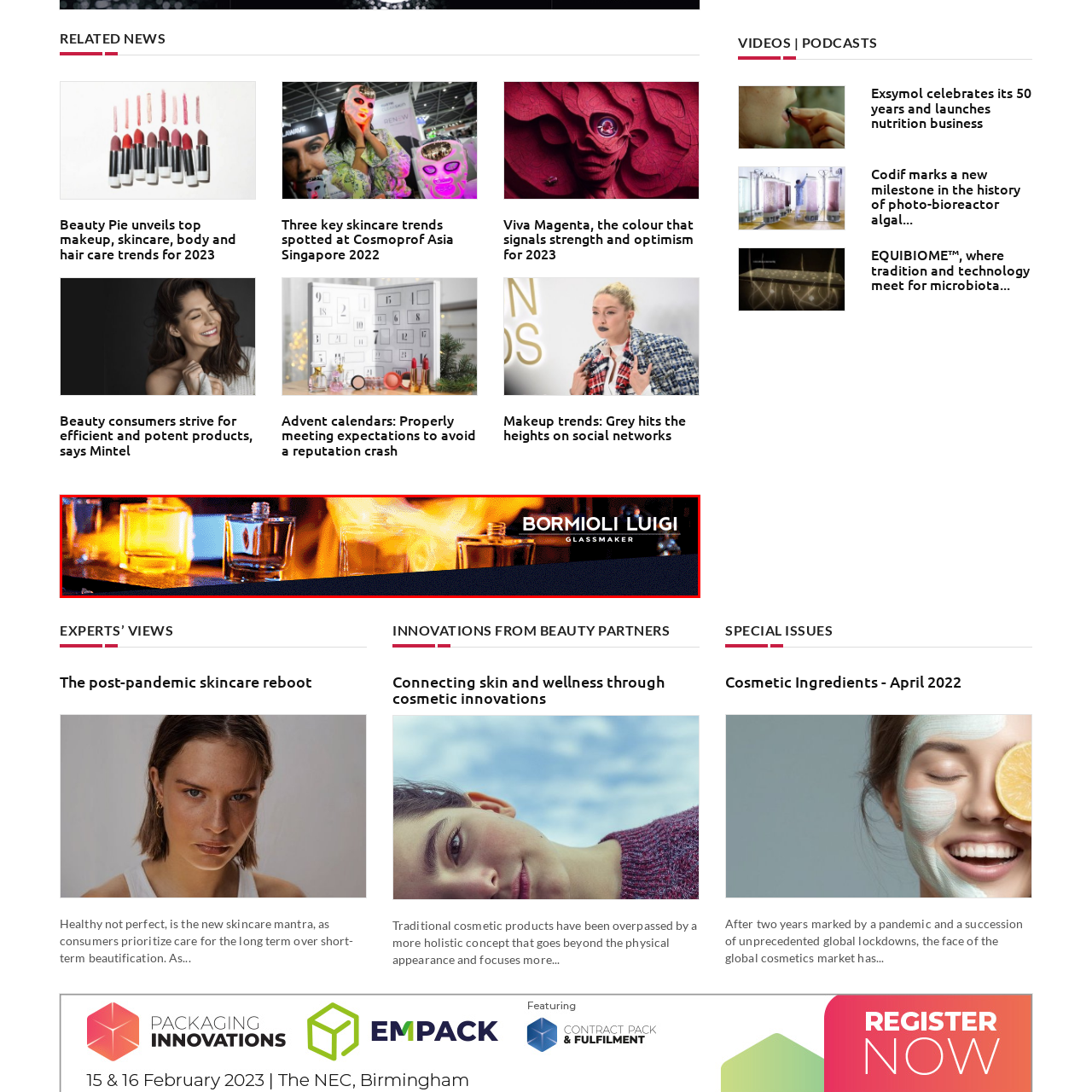Examine the portion of the image marked by the red rectangle, What is the effect of the warm, ambient lighting in the image? Answer concisely using a single word or phrase.

Creates a visually striking atmosphere